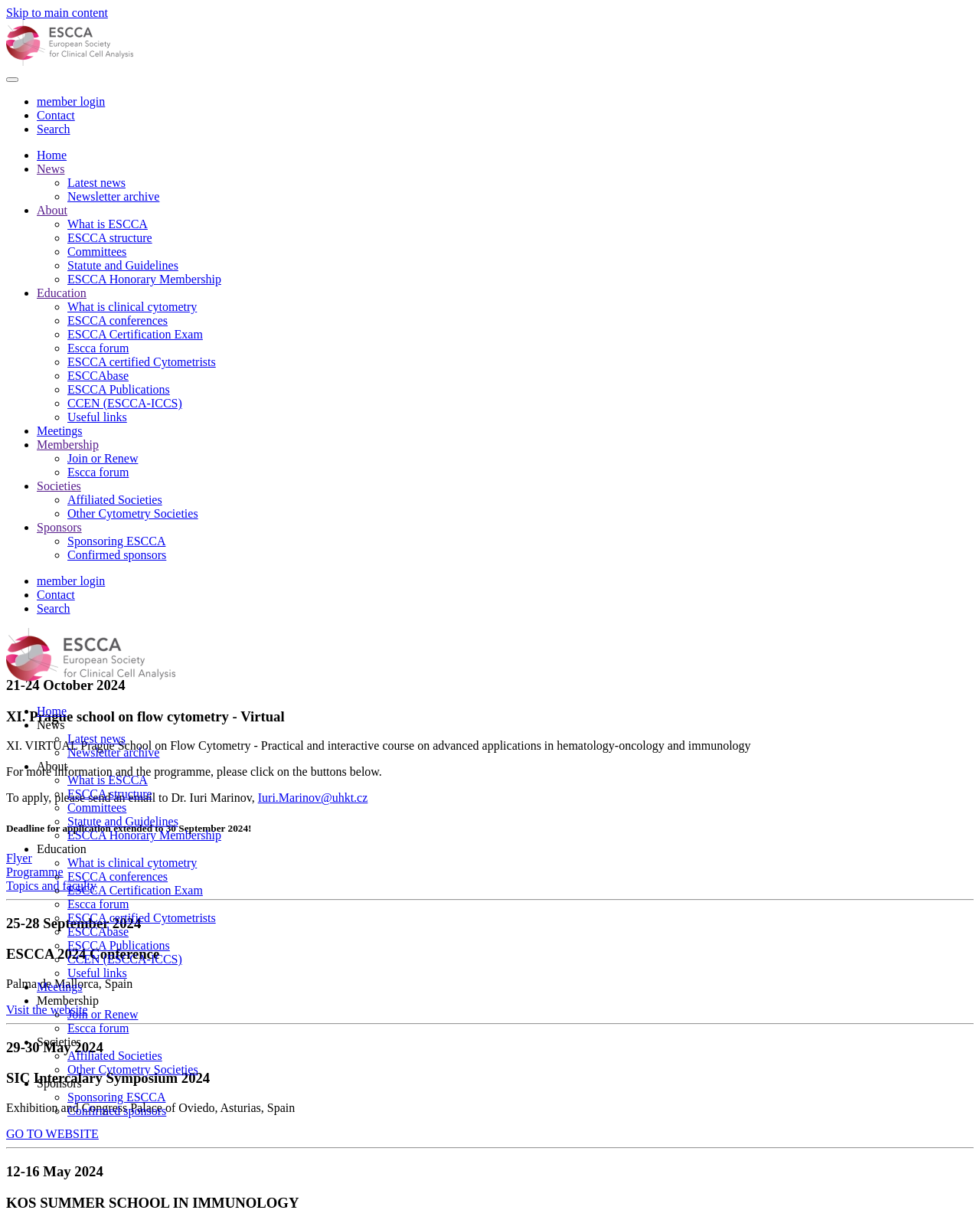Given the element description Search, specify the bounding box coordinates of the corresponding UI element in the format (top-left x, top-left y, bottom-right x, bottom-right y). All values must be between 0 and 1.

[0.038, 0.492, 0.072, 0.503]